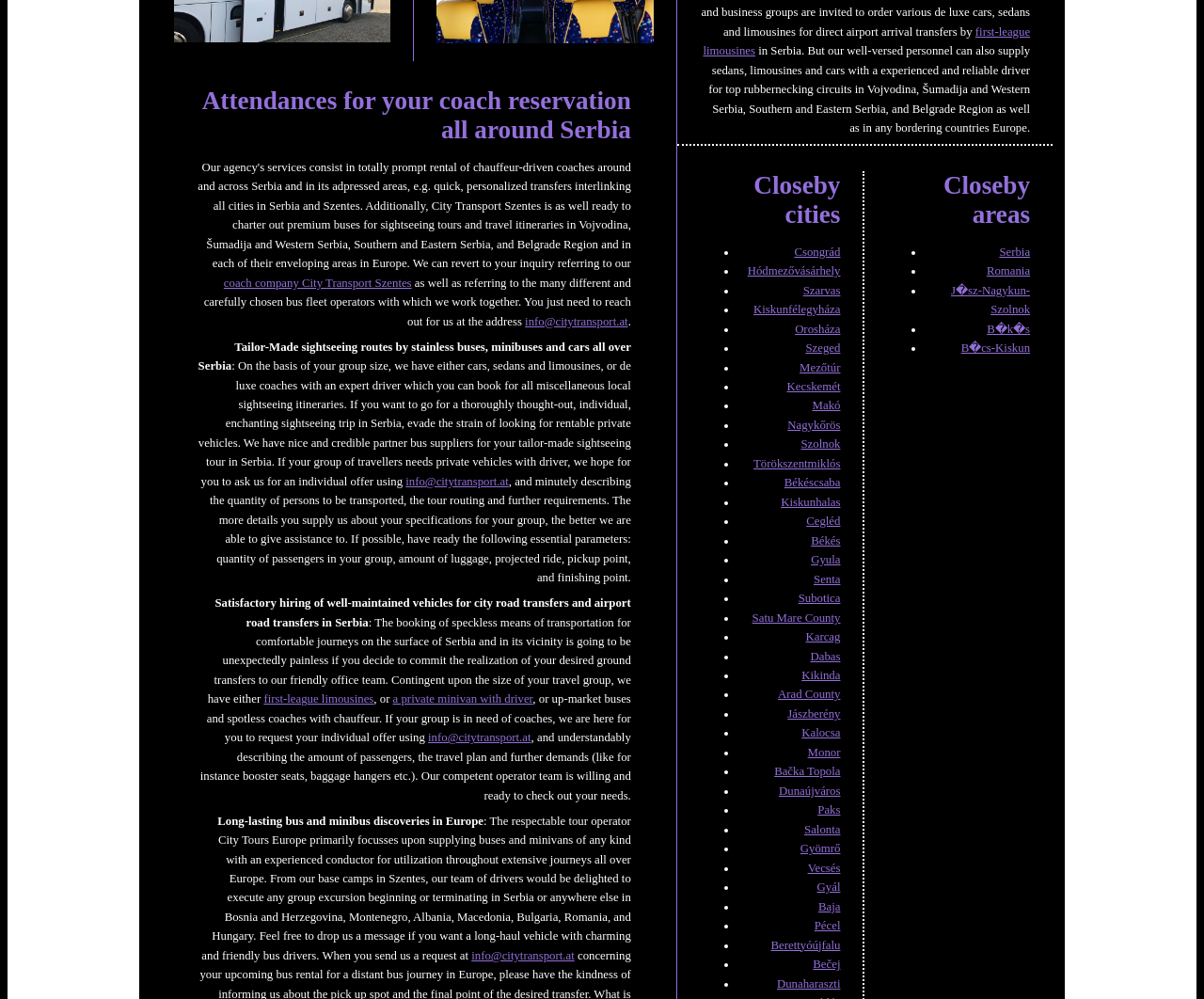What is the company name mentioned in the webpage?
Based on the image, answer the question with as much detail as possible.

The company name 'City Transport' is mentioned in the webpage as the provider of coach reservation services in Serbia.